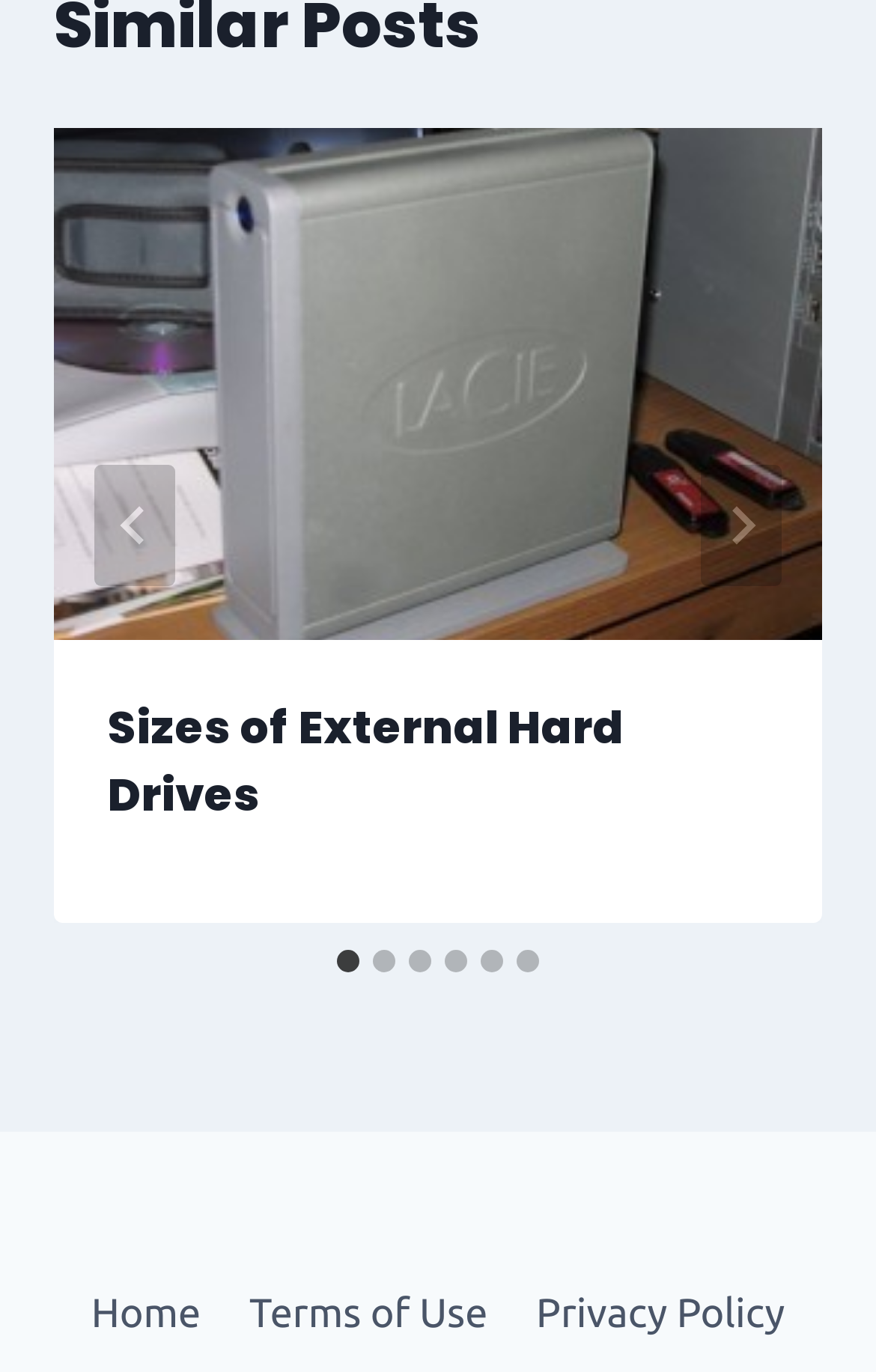What are the three links at the bottom of the page?
We need a detailed and meticulous answer to the question.

I found the three links at the bottom of the page by looking at the link elements with the text 'Home', 'Terms of Use', and 'Privacy Policy', which are located at the bottom of the page and are likely to be footer links.